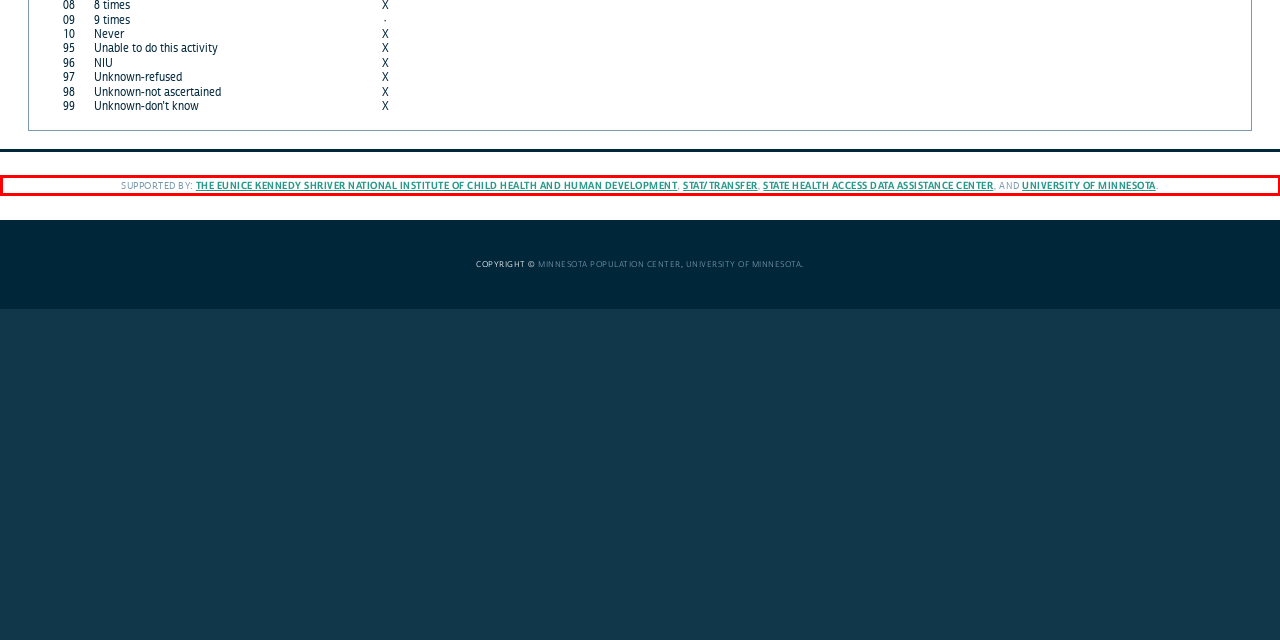Please use OCR to extract the text content from the red bounding box in the provided webpage screenshot.

SUPPORTED BY: THE EUNICE KENNEDY SHRIVER NATIONAL INSTITUTE OF CHILD HEALTH AND HUMAN DEVELOPMENT, STAT/TRANSFER, STATE HEALTH ACCESS DATA ASSISTANCE CENTER, AND UNIVERSITY OF MINNESOTA.